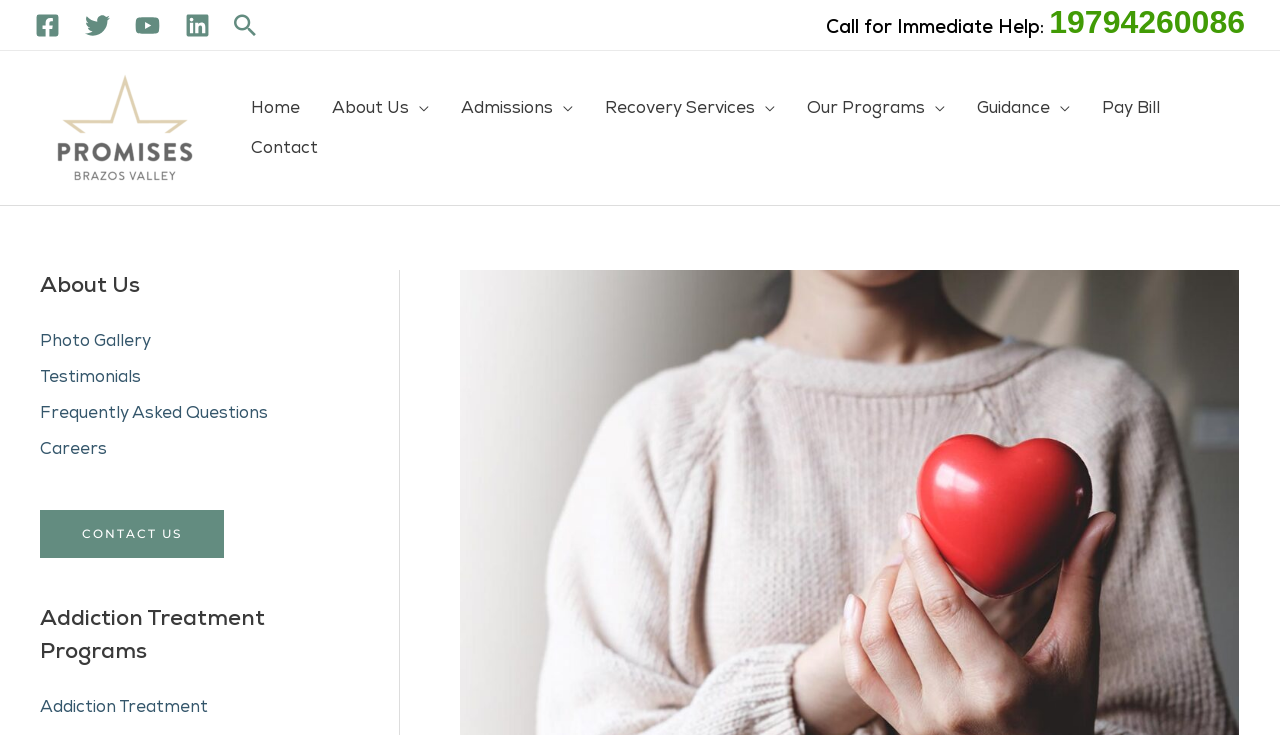Generate a comprehensive description of the webpage content.

The webpage is about addiction recovery in Texas, specifically focusing on celebrating a sober Valentine's Day. At the top left corner, there are four social media links: Facebook, Twitter, YouTube, and Linkedin, each accompanied by an image. Next to these links, there is a search icon link.

On the right side of the top section, there is a call-to-action phrase "Call for Immediate Help:" followed by a phone number link "19794260086". Below this, there is a link to "Promises Brazos Valley" with an accompanying image.

The main navigation menu is located below the top section, with links to "Home", "About Us", "Admissions", "Recovery Services", "Our Programs", "Guidance", "Pay Bill", and "Contact". The "About Us" section has a sub-menu with links to "Photo Gallery", "Testimonials", "Frequently Asked Questions", and "Careers".

In the middle section of the page, there is a complementary section with a heading "About Us" and a navigation menu with the same links as mentioned earlier. Below this, there is another complementary section with a link to "CONTACT US".

At the bottom of the page, there is a heading "Addiction Treatment Programs" with a link to "Addiction Treatment". Overall, the webpage provides resources and information for individuals seeking addiction recovery in Texas, with a focus on celebrating a sober Valentine's Day.